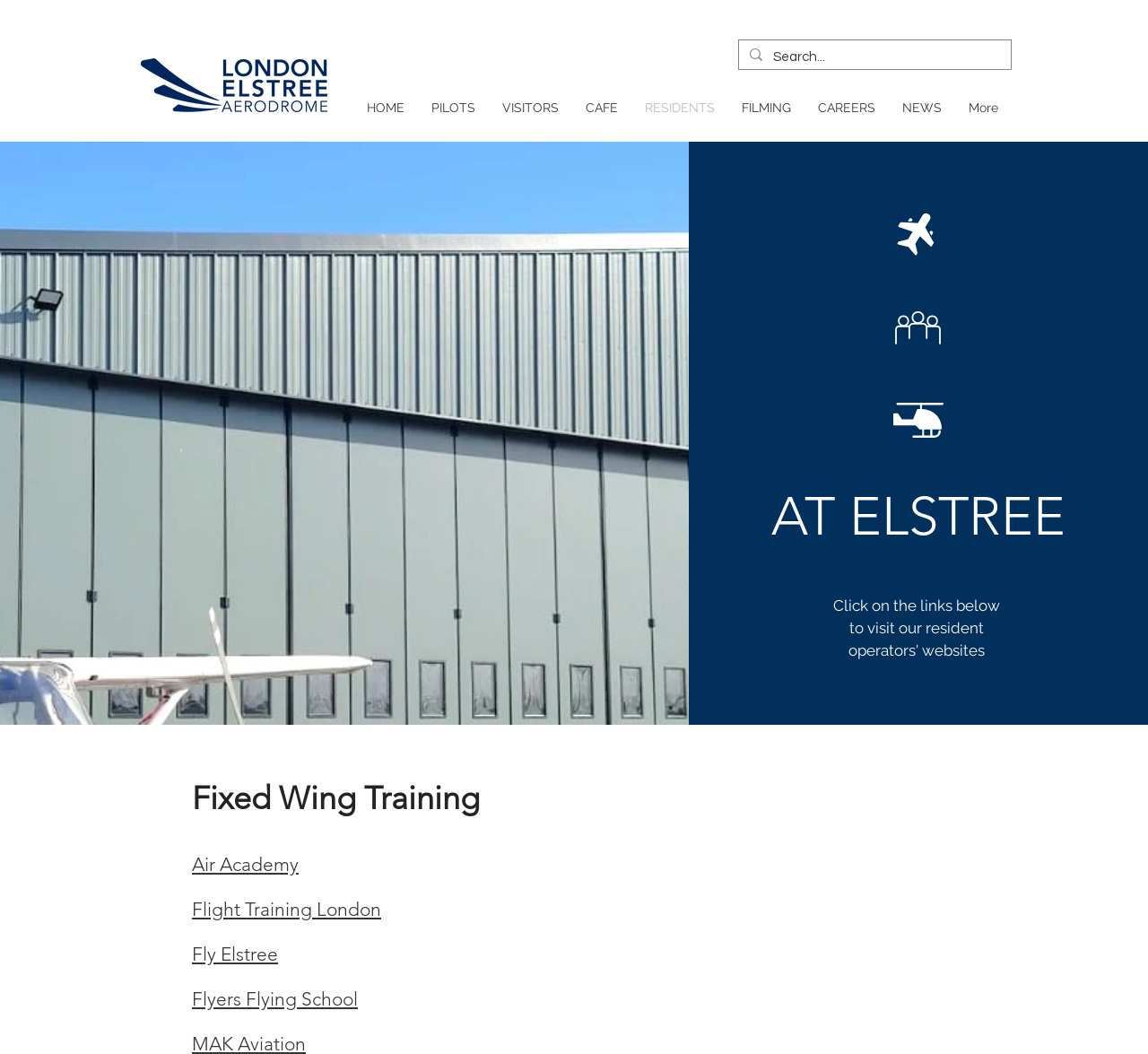Using the provided description: "Flight Training London", find the bounding box coordinates of the corresponding UI element. The output should be four float numbers between 0 and 1, in the format [left, top, right, bottom].

[0.167, 0.852, 0.332, 0.874]